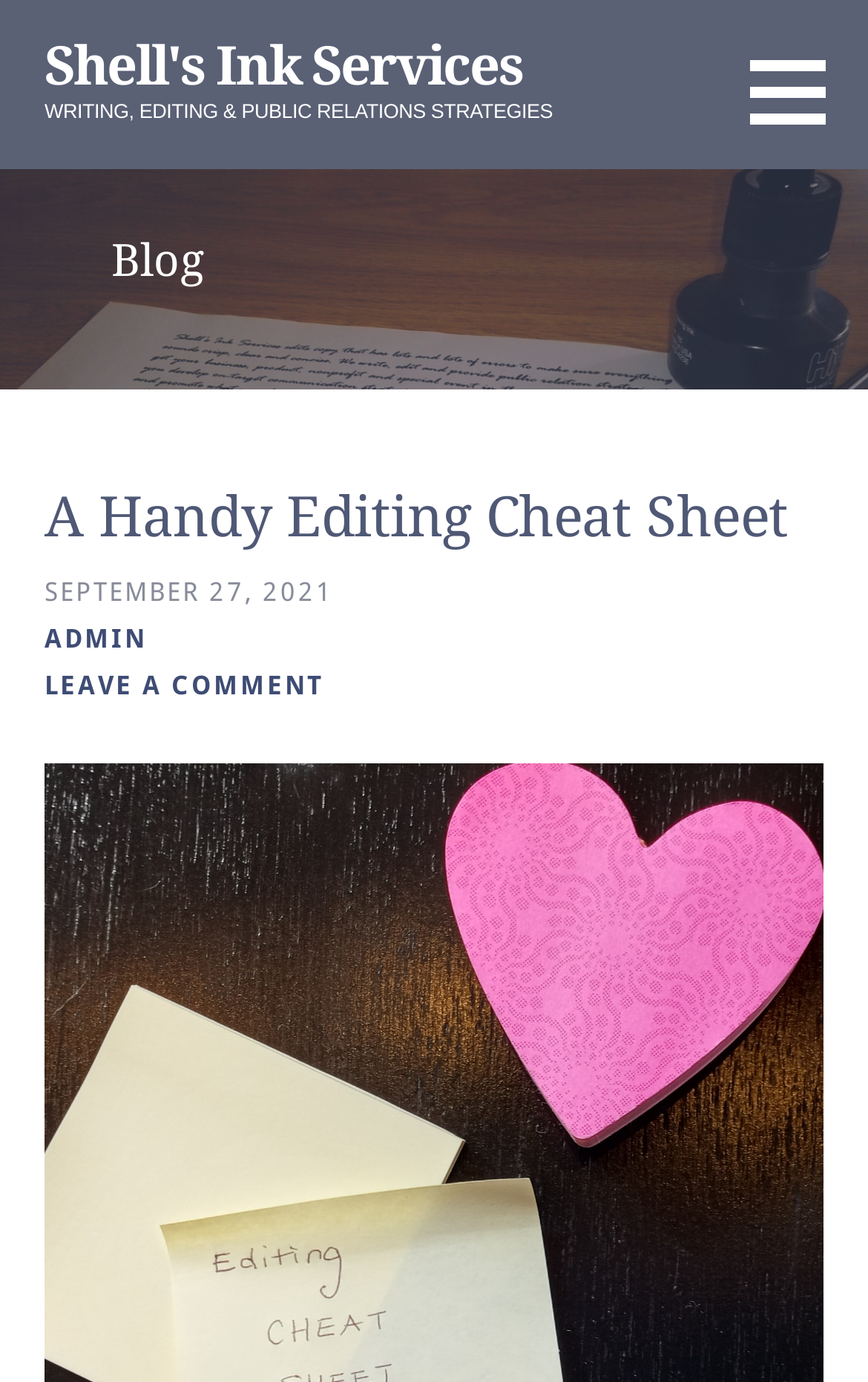What is the date of the blog post?
Use the information from the image to give a detailed answer to the question.

The date of the blog post can be found in the middle section of the webpage, where it says 'SEPTEMBER 27, 2021' in a static text format.